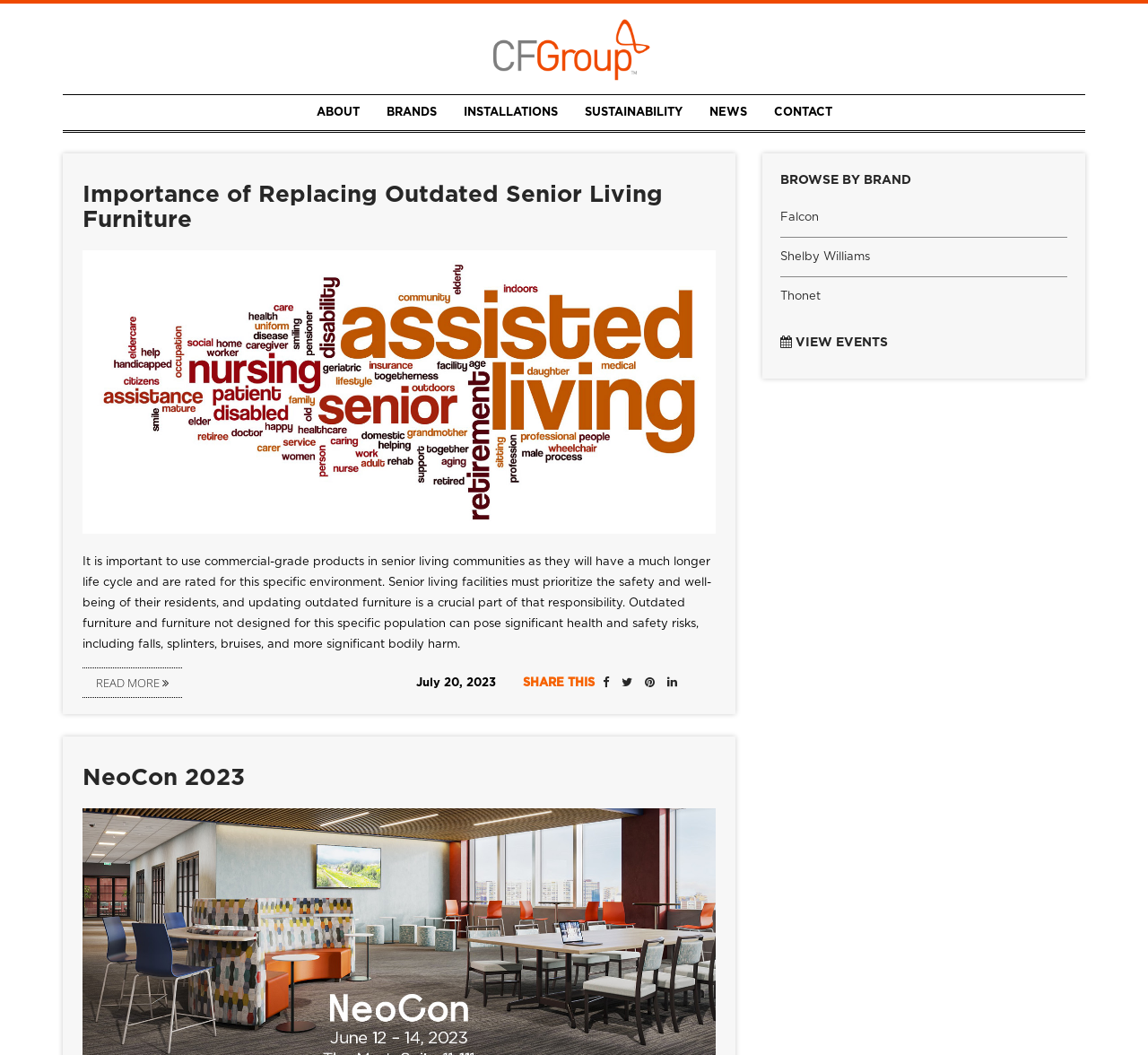Identify the bounding box coordinates of the part that should be clicked to carry out this instruction: "view NeoCon 2023 event".

[0.072, 0.726, 0.213, 0.749]